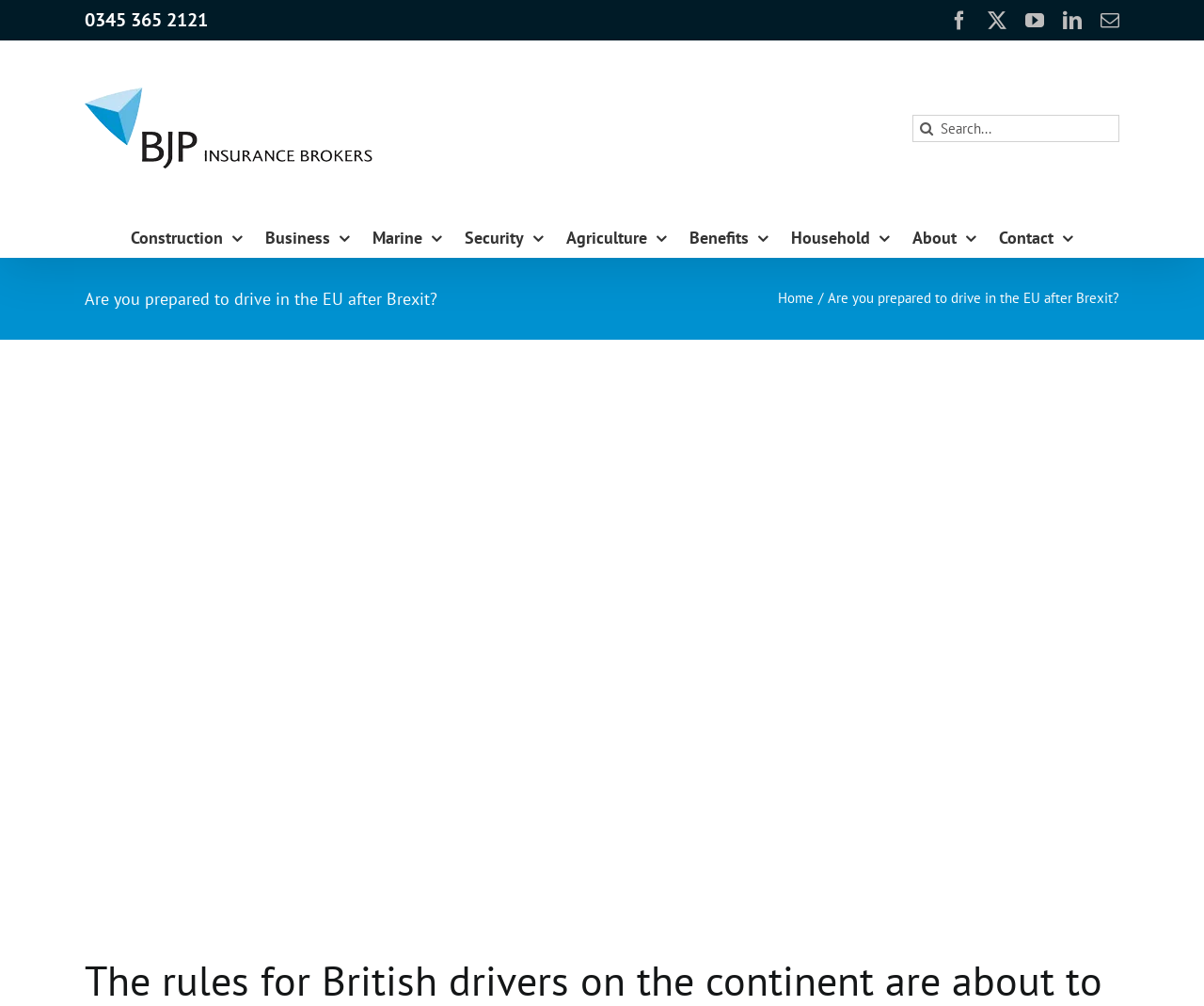How many social media links are available?
From the details in the image, provide a complete and detailed answer to the question.

I counted the social media links at the top of the webpage, which are Facebook, YouTube, LinkedIn, and Email, so there are 4 social media links available.